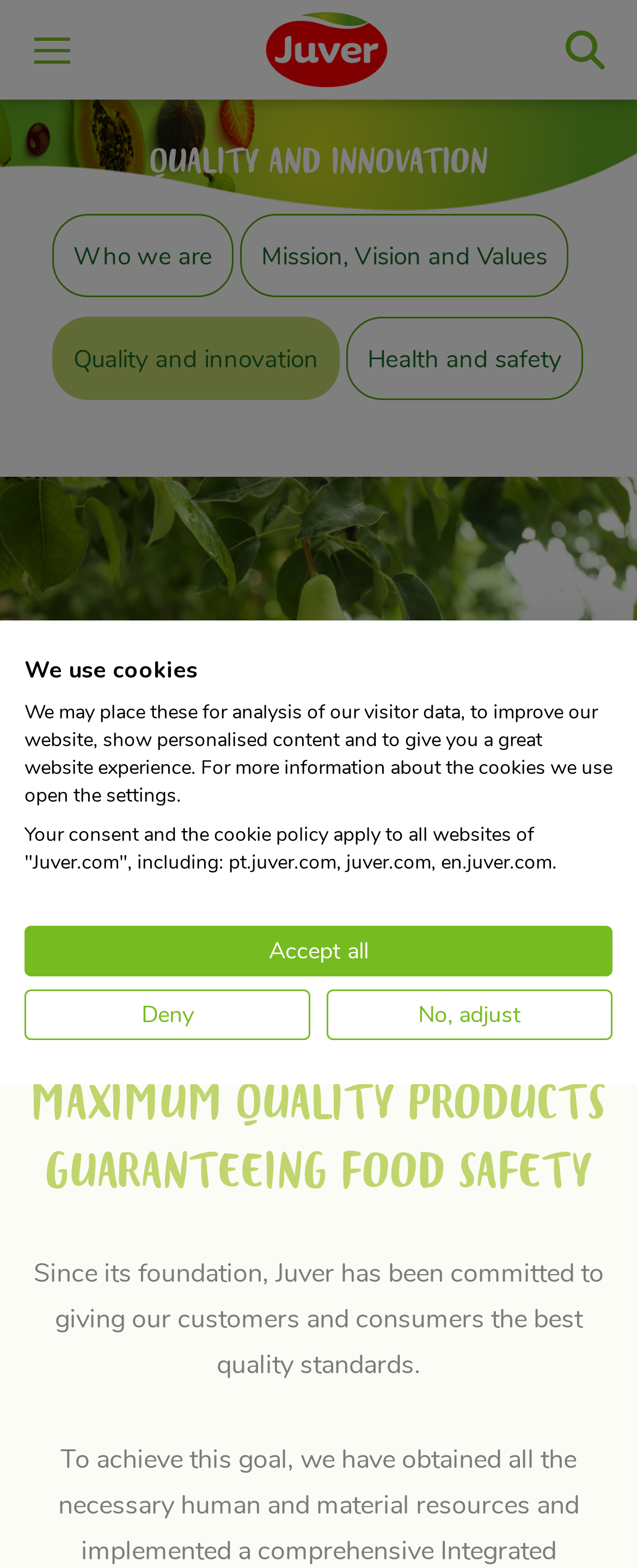Please provide a comprehensive response to the question based on the details in the image: How many links are there in the 'You are here:' section?

The 'You are here:' section is located at the top of the webpage, and it contains four links: 'Who we are', 'Mission, Vision and Values', 'Quality and innovation', and 'Health and safety'.